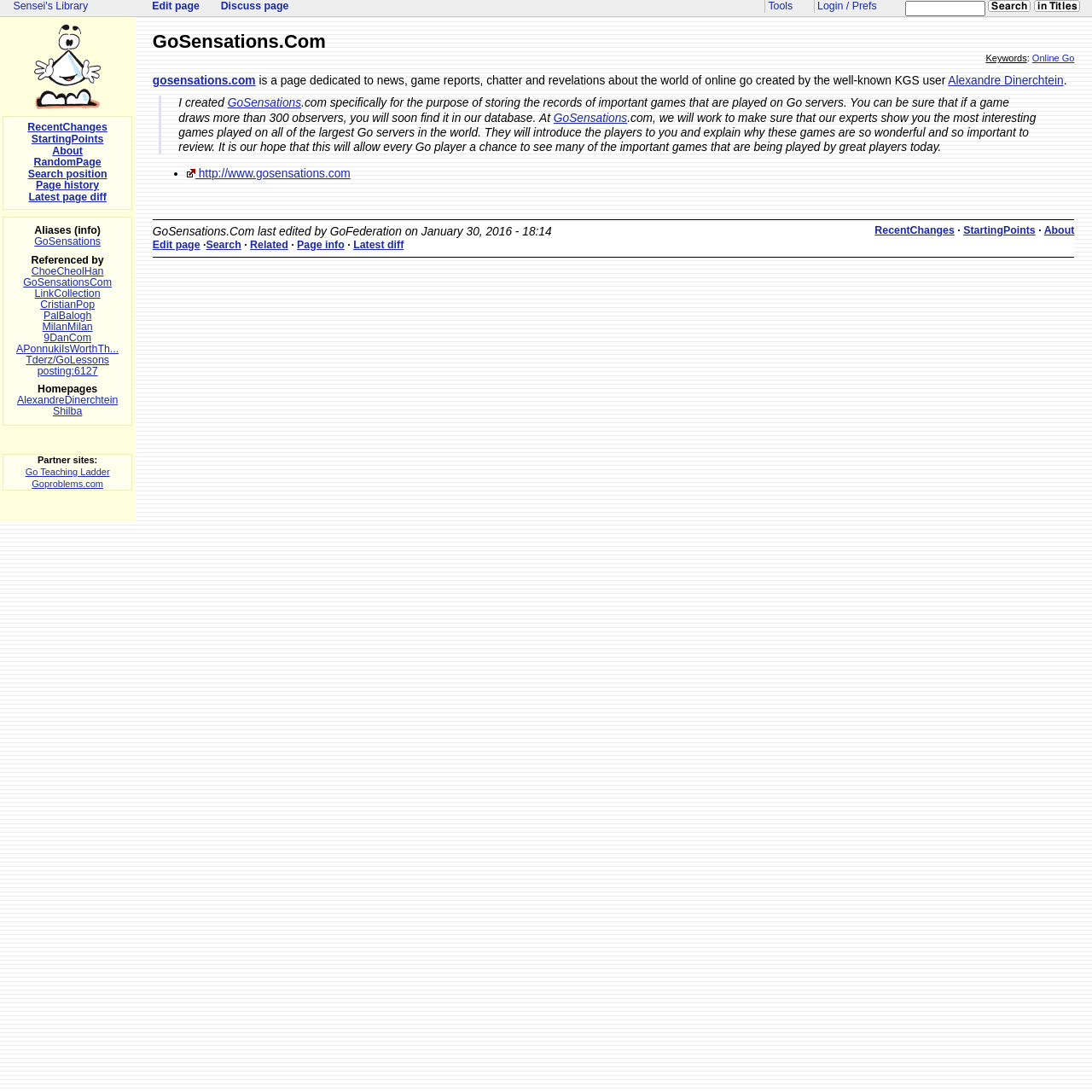Please identify the bounding box coordinates of the element's region that needs to be clicked to fulfill the following instruction: "Login or access preferences". The bounding box coordinates should consist of four float numbers between 0 and 1, i.e., [left, top, right, bottom].

[0.749, 0.0, 0.803, 0.011]